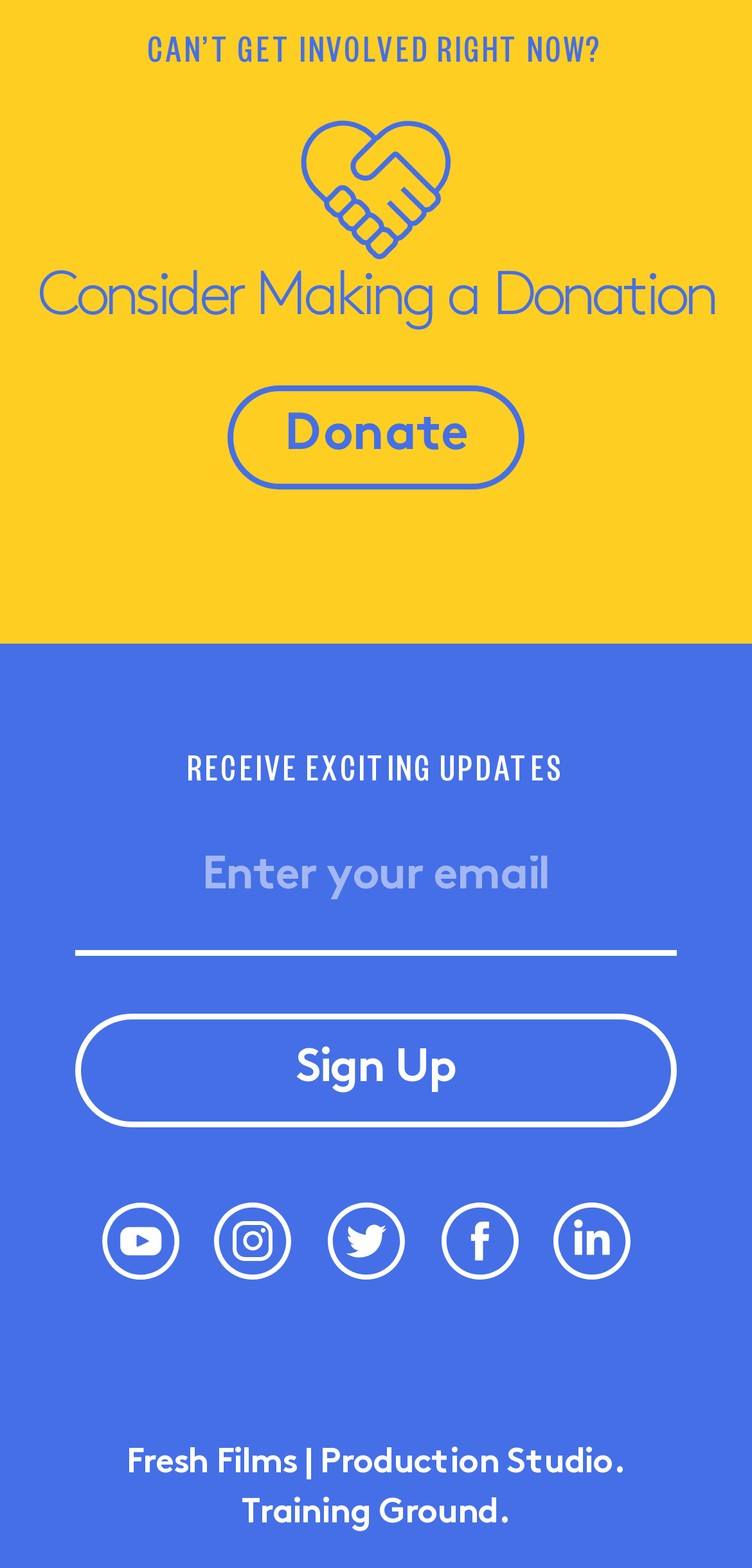Please identify the coordinates of the bounding box for the clickable region that will accomplish this instruction: "Enter your email address".

[0.1, 0.528, 0.9, 0.593]